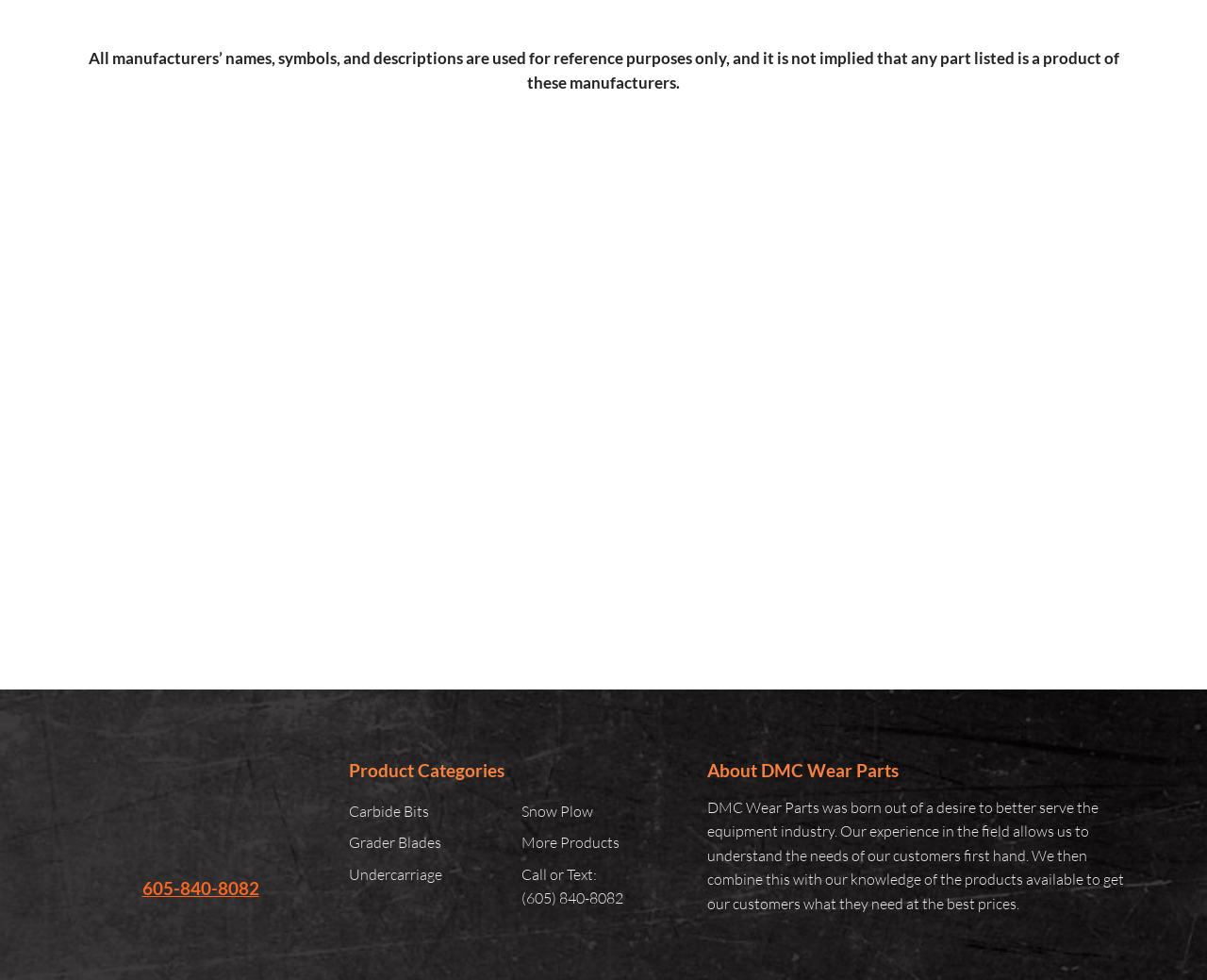What is the company name?
Based on the image, answer the question in a detailed manner.

The company name is mentioned in the image element with the text 'DMC Wear Parts' at the top of the webpage.